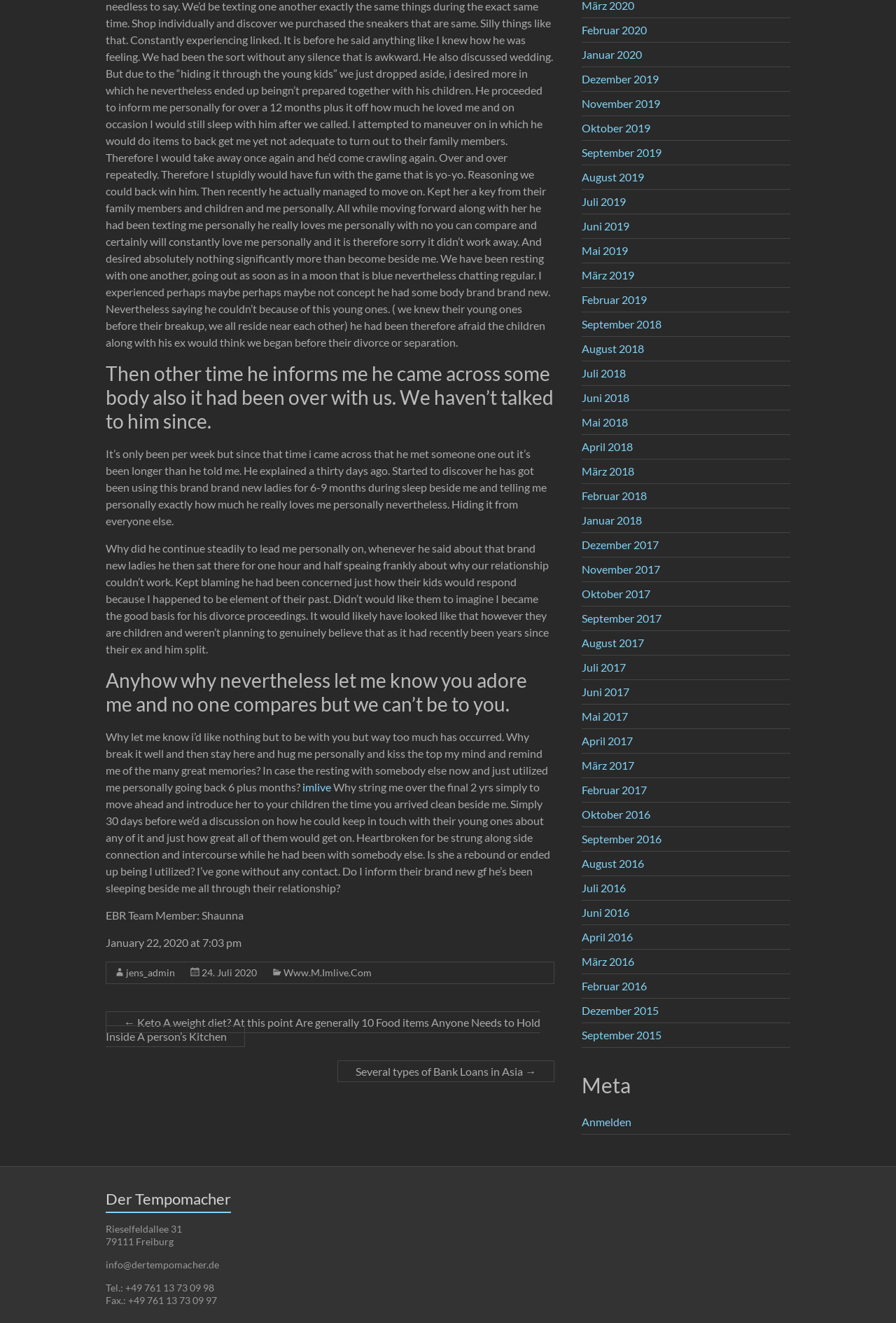From the screenshot, find the bounding box of the UI element matching this description: "Mai 2019". Supply the bounding box coordinates in the form [left, top, right, bottom], each a float between 0 and 1.

[0.649, 0.184, 0.701, 0.195]